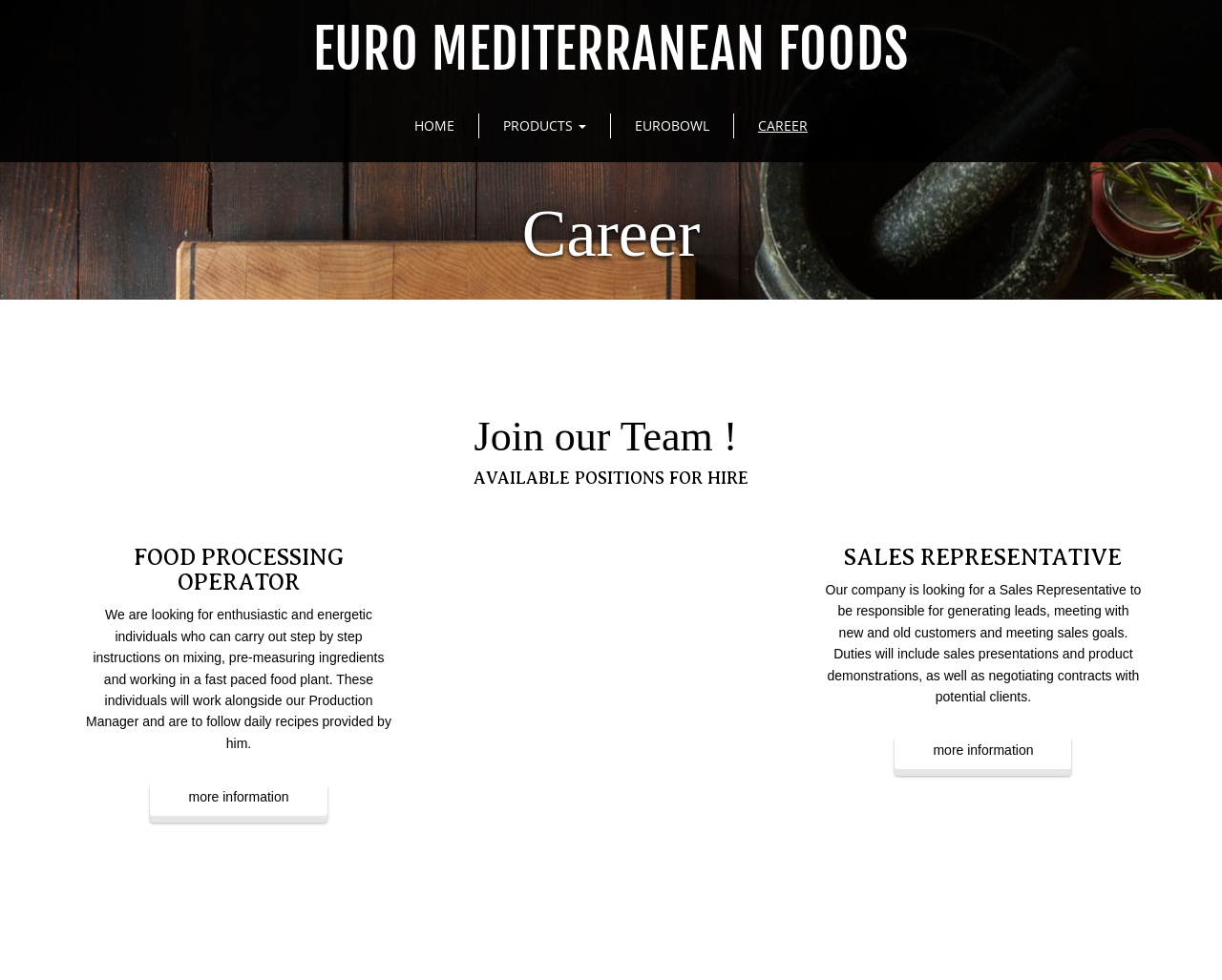Give a concise answer of one word or phrase to the question: 
How many job positions are available?

2